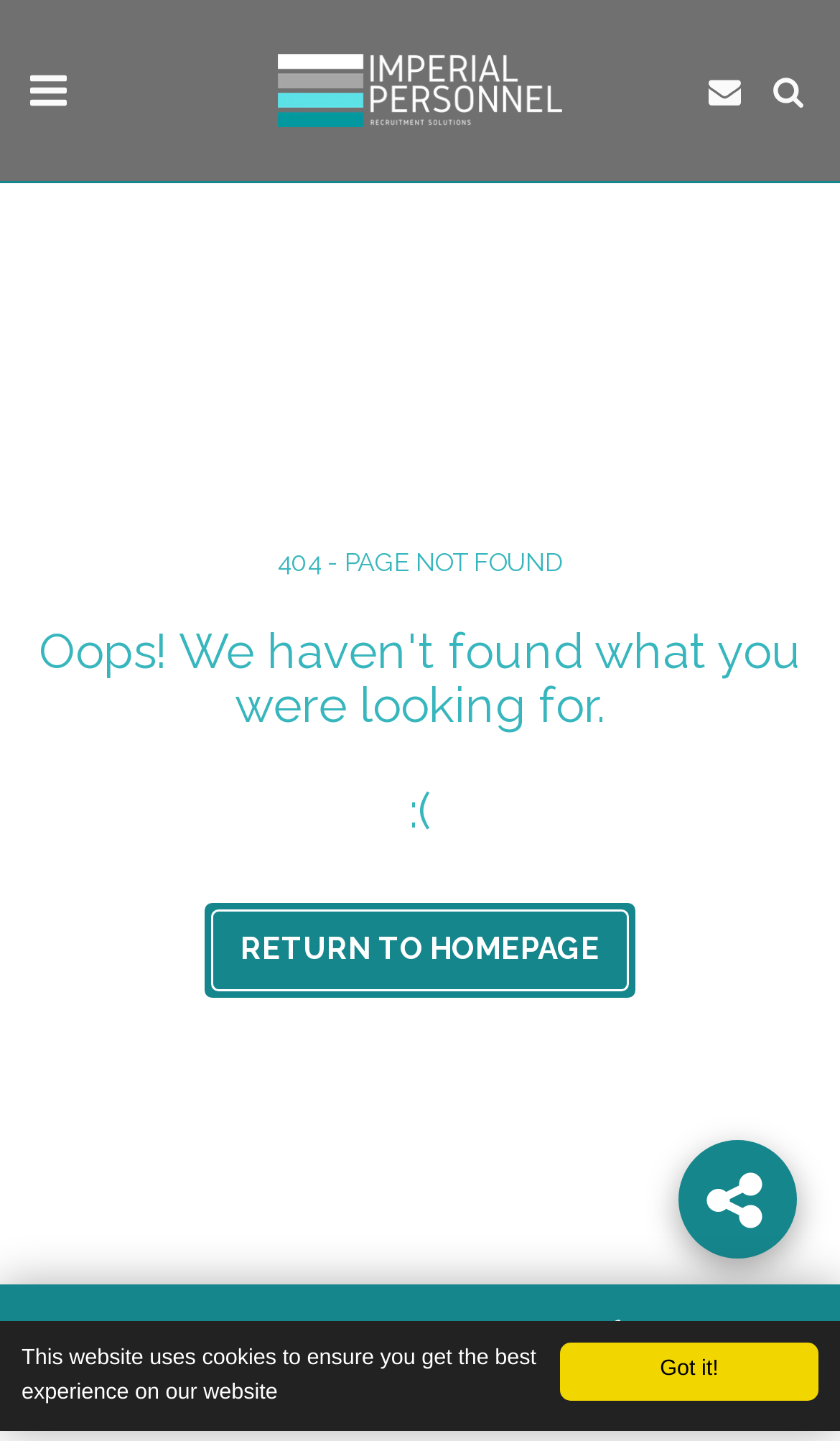Elaborate on the webpage's design and content in a detailed caption.

The webpage is a recruitment solutions partner's website, specifically serving the East Midlands and South Yorkshire Regions. 

At the top of the page, there is a link "Imperial Personnel" with an accompanying image of the company's logo. Below this, there is a notification about the website using cookies to ensure the best user experience.

The main content of the page is a 404 error message, indicating that the requested page was not found. The error message is displayed prominently, with a heading that reads "Oops! We haven't found what you were looking for. :(".

Below the error message, there is a link to "RETURN TO HOMEPAGE". On the bottom left of the page, there are two static text elements, "Phone" and "Contact", which are likely part of the website's footer.

On the bottom right of the page, there are several social media links, each represented by an image. These links are arranged vertically, with the topmost link being partially cut off.

There are also several buttons scattered throughout the page, but they do not contain any descriptive text.